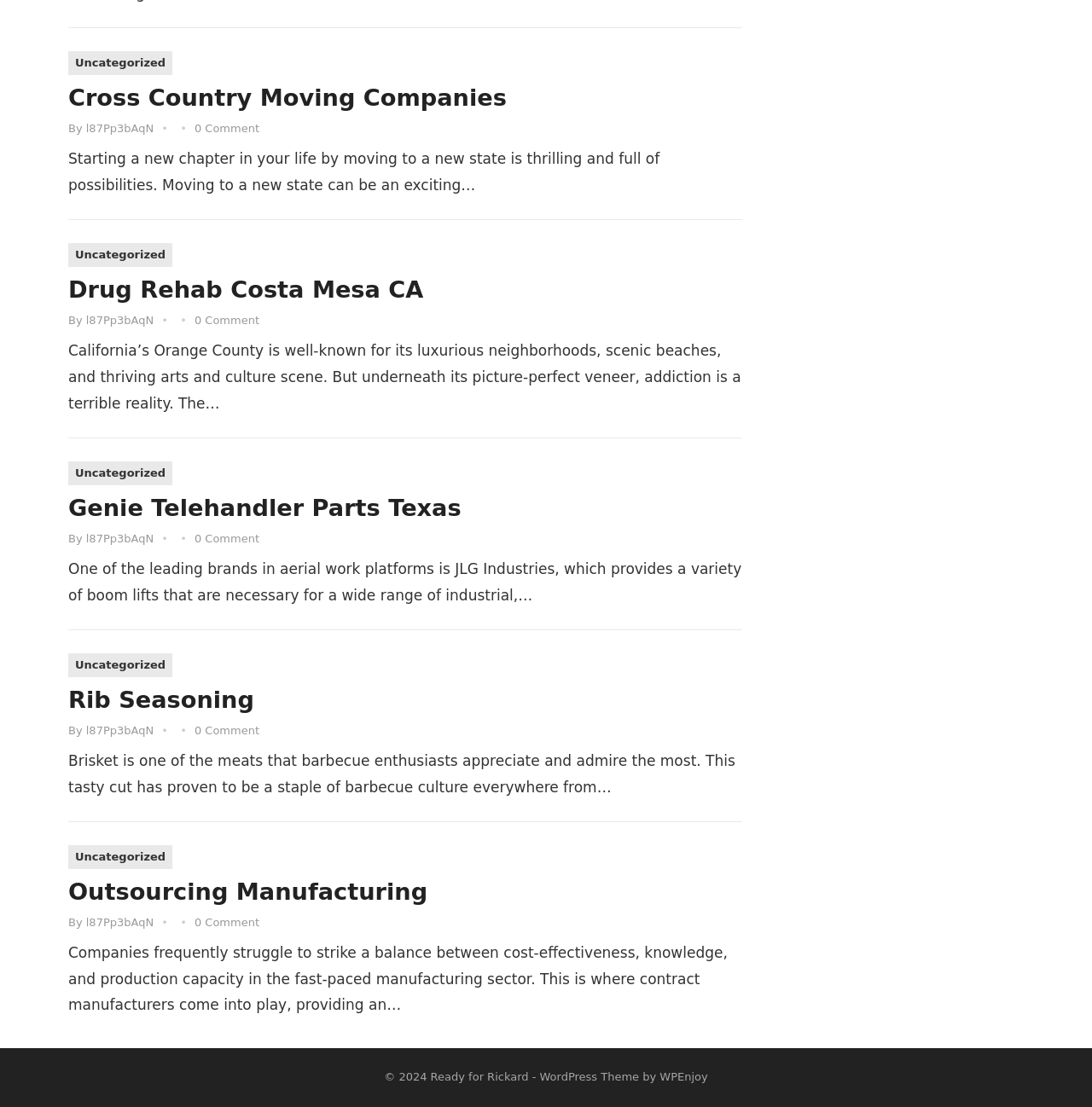Who is the author of the articles?
Look at the screenshot and provide an in-depth answer.

The author of the articles on the webpage is 'l87Pp3bAqN', which can be seen from the link 'l87Pp3bAqN' below the headings of each article.